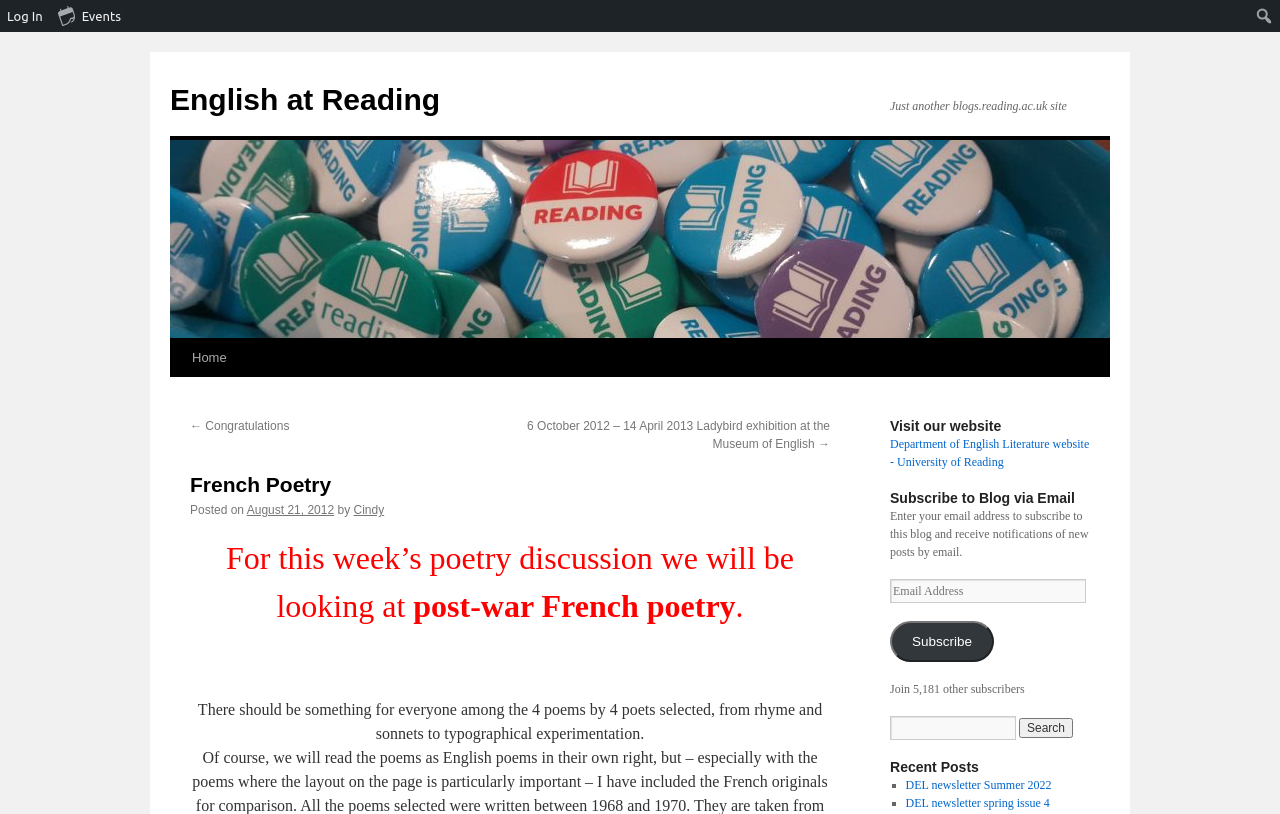What is the purpose of the 'Subscribe to Blog via Email' section? From the image, respond with a single word or brief phrase.

To receive notifications of new posts